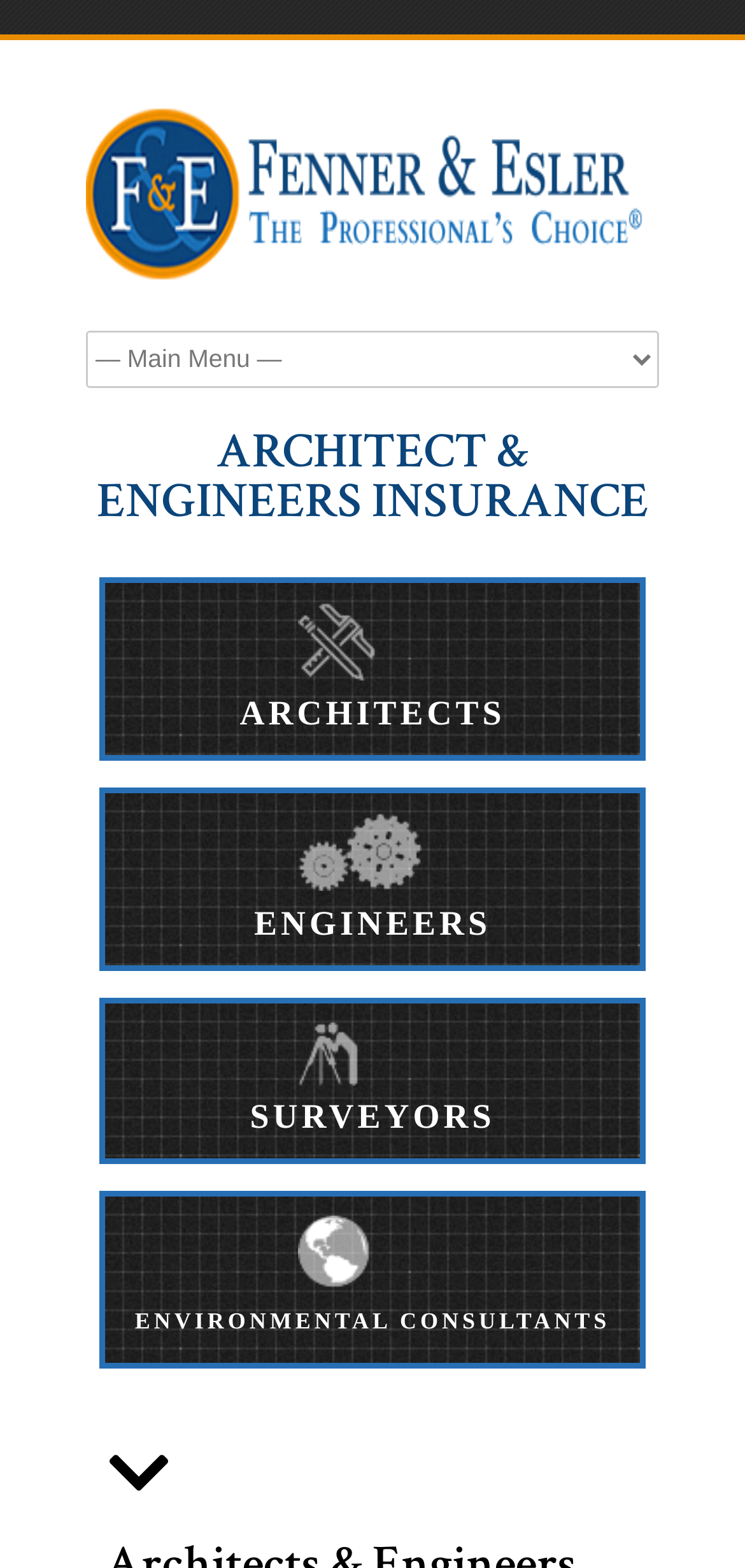How many links are there under 'Architects'?
Based on the visual, give a brief answer using one word or a short phrase.

1